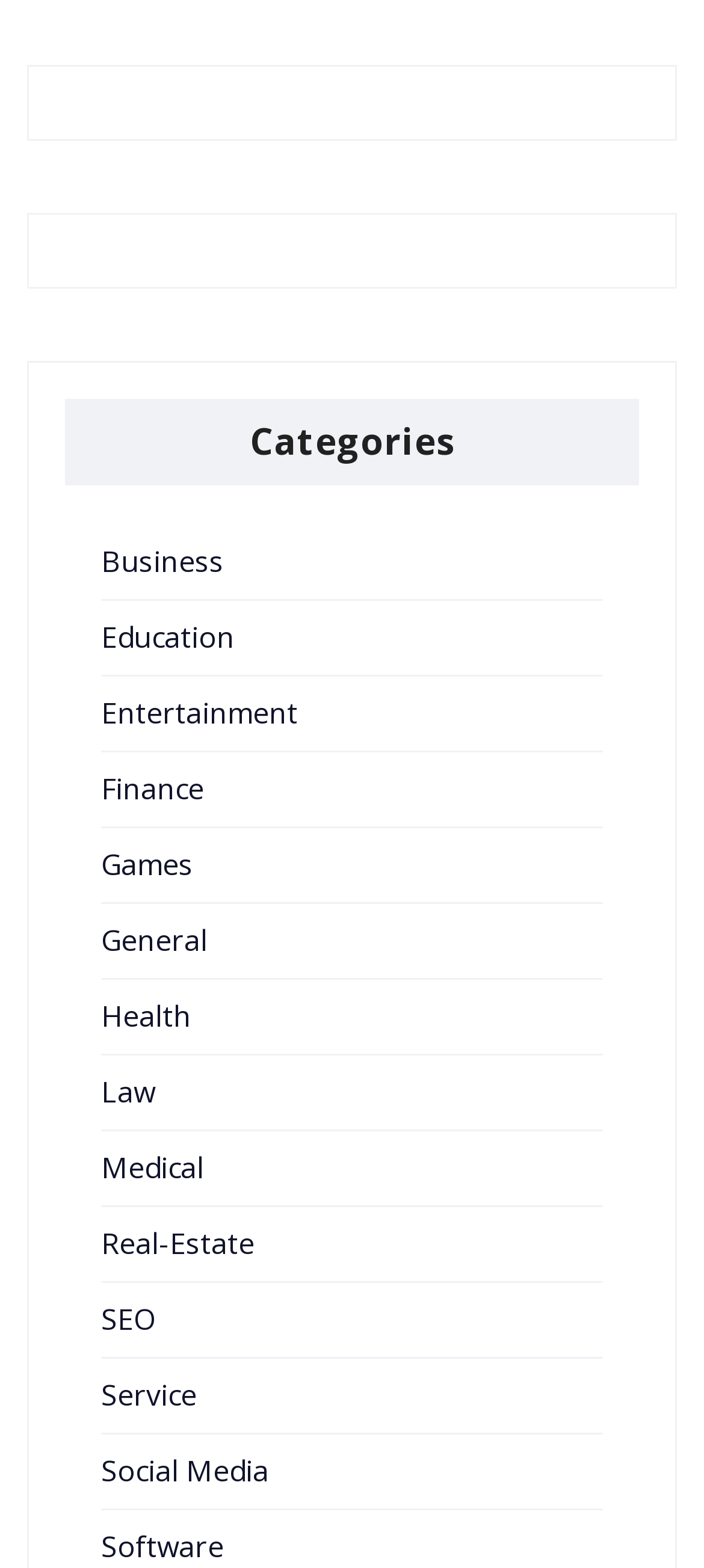What is the last category listed?
Using the image as a reference, deliver a detailed and thorough answer to the question.

The last category listed on the webpage is 'Software', which is a link located at the bottom of the list of categories under the heading 'Categories'.